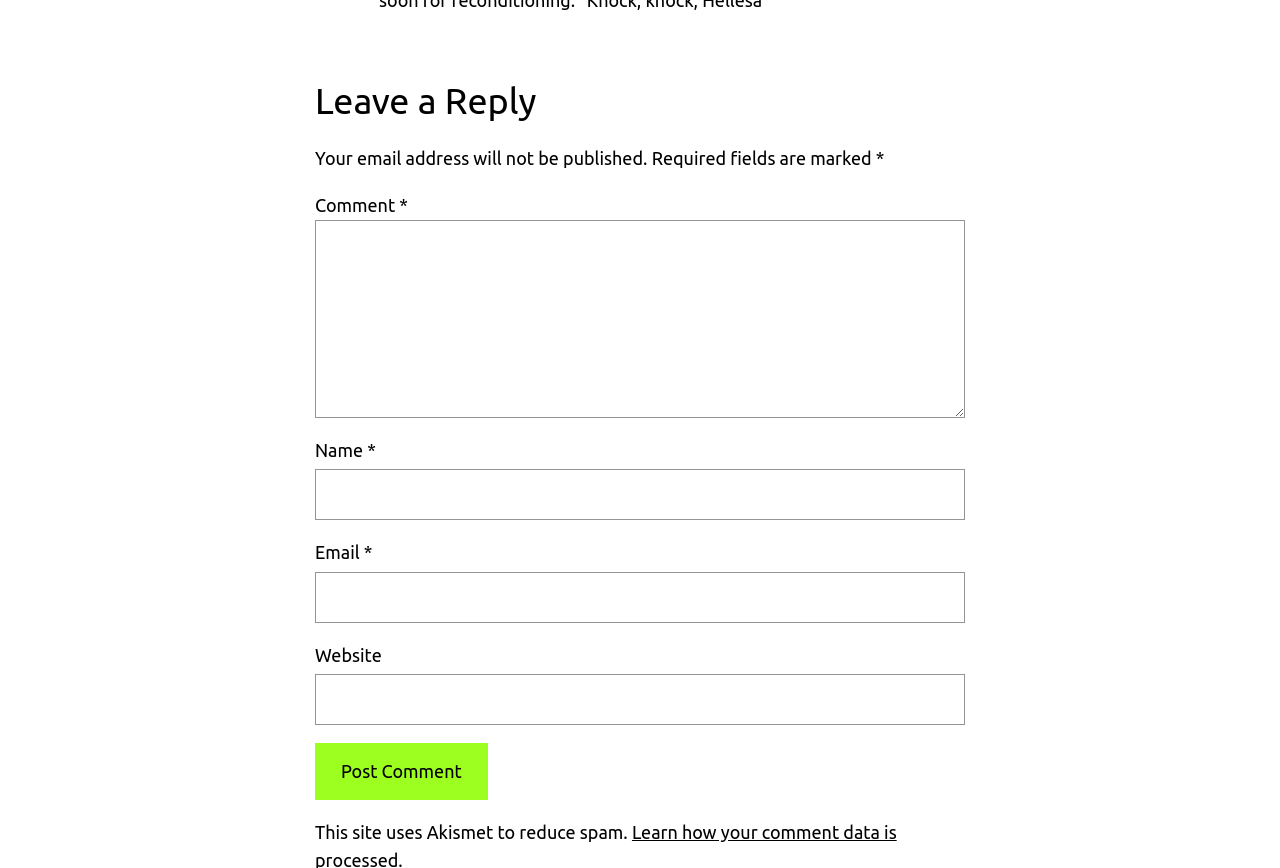Answer the following query concisely with a single word or phrase:
What is the purpose of the website?

Leave a comment